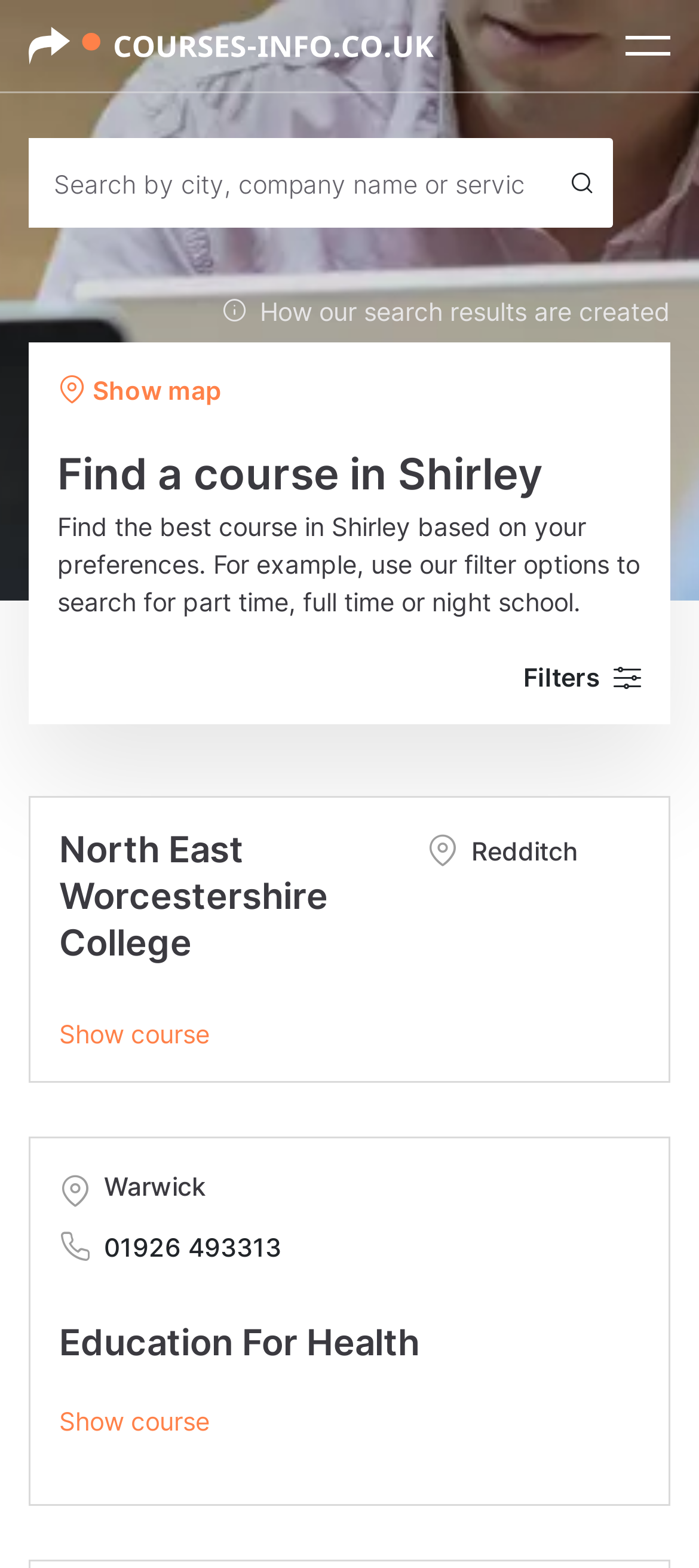Provide a one-word or one-phrase answer to the question:
What is the phone number associated with the course 'Education For Health'?

01926 493313